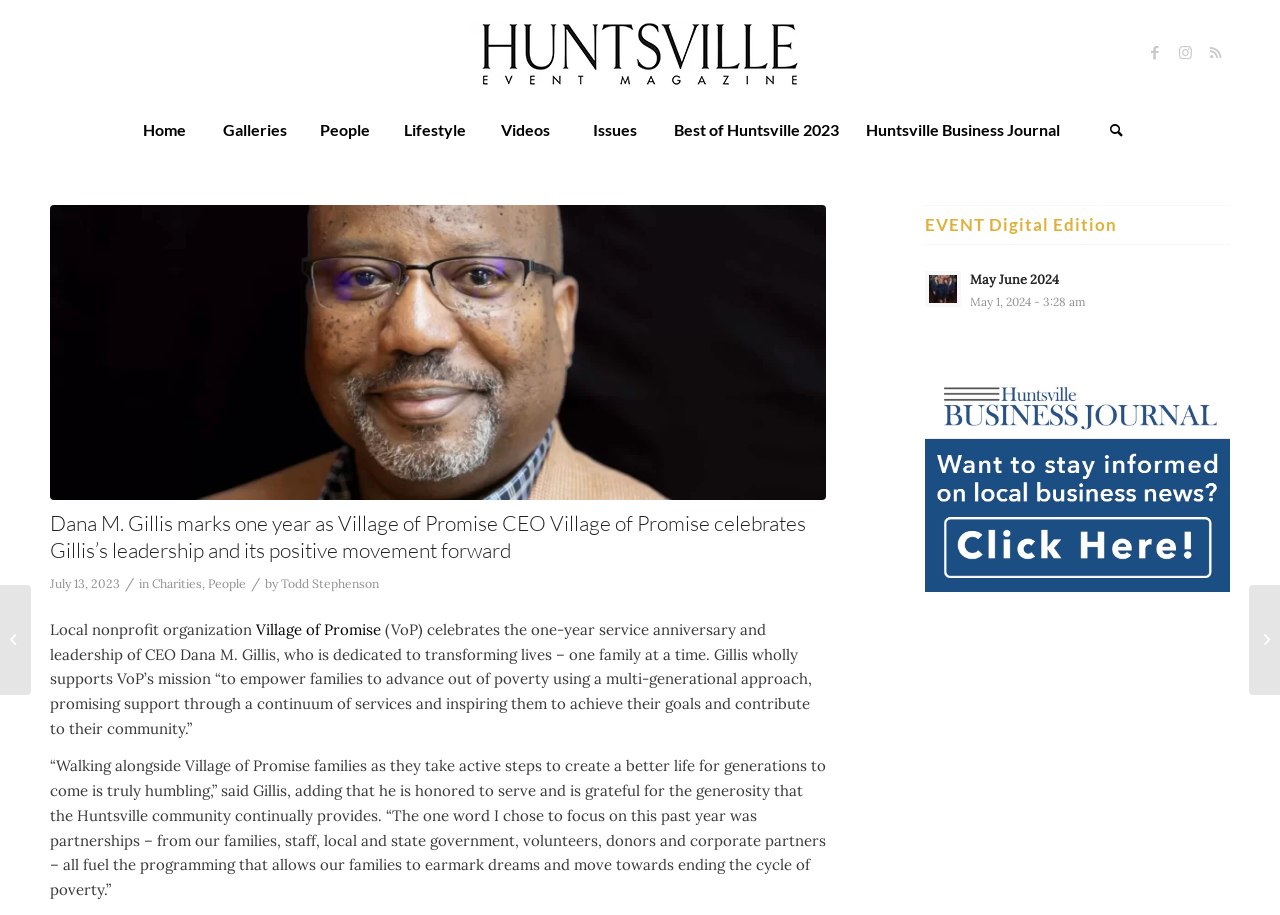Provide a thorough and detailed response to the question by examining the image: 
What is the name of the magazine featured on the webpage?

I found the answer by looking at the top-left section of the webpage, where it says 'EVENT Magazine' and displays a logo. This indicates that the magazine featured on the webpage is EVENT Magazine.